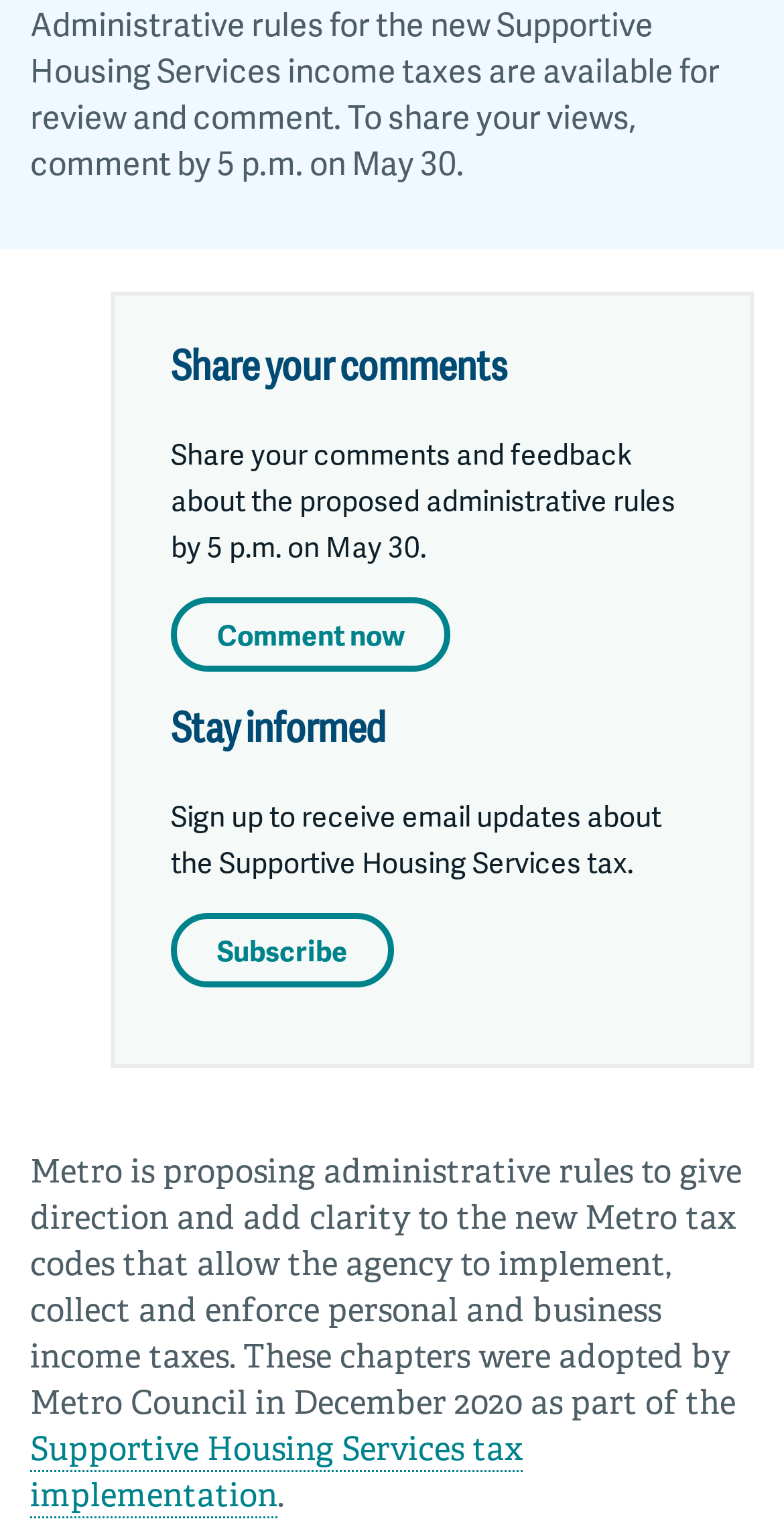Determine the bounding box coordinates for the UI element matching this description: "ADA grievance procedure".

[0.0, 0.653, 0.93, 0.711]